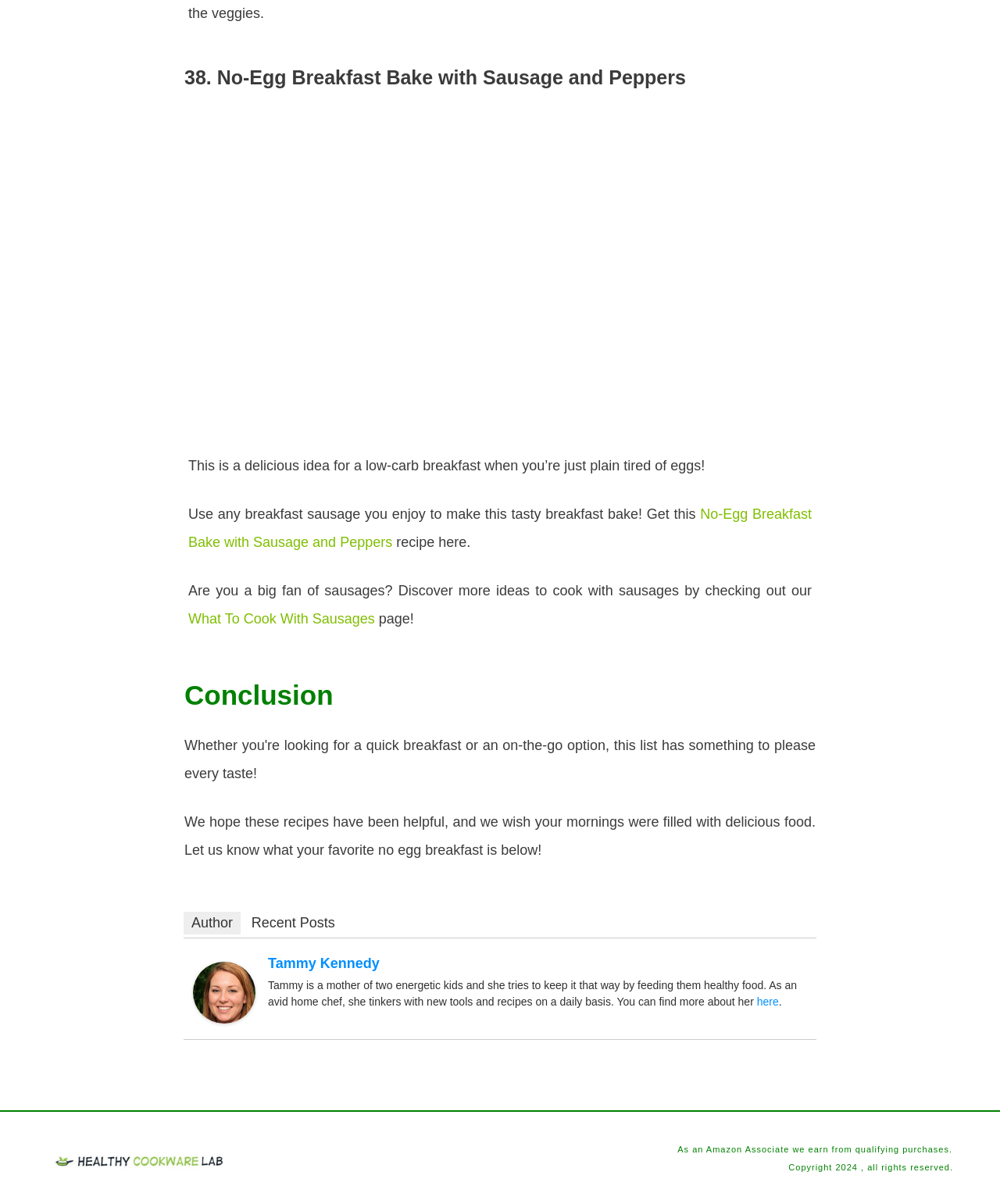Using the information from the screenshot, answer the following question thoroughly:
What is the relationship between the author and cooking?

The relationship between the author and cooking is mentioned in the description 'Tammy is a mother of two energetic kids and she tries to keep it that way by feeding them healthy food. As an avid home chef, she tinkers with new tools and recipes on a daily basis.' which indicates that the author is an avid home chef.